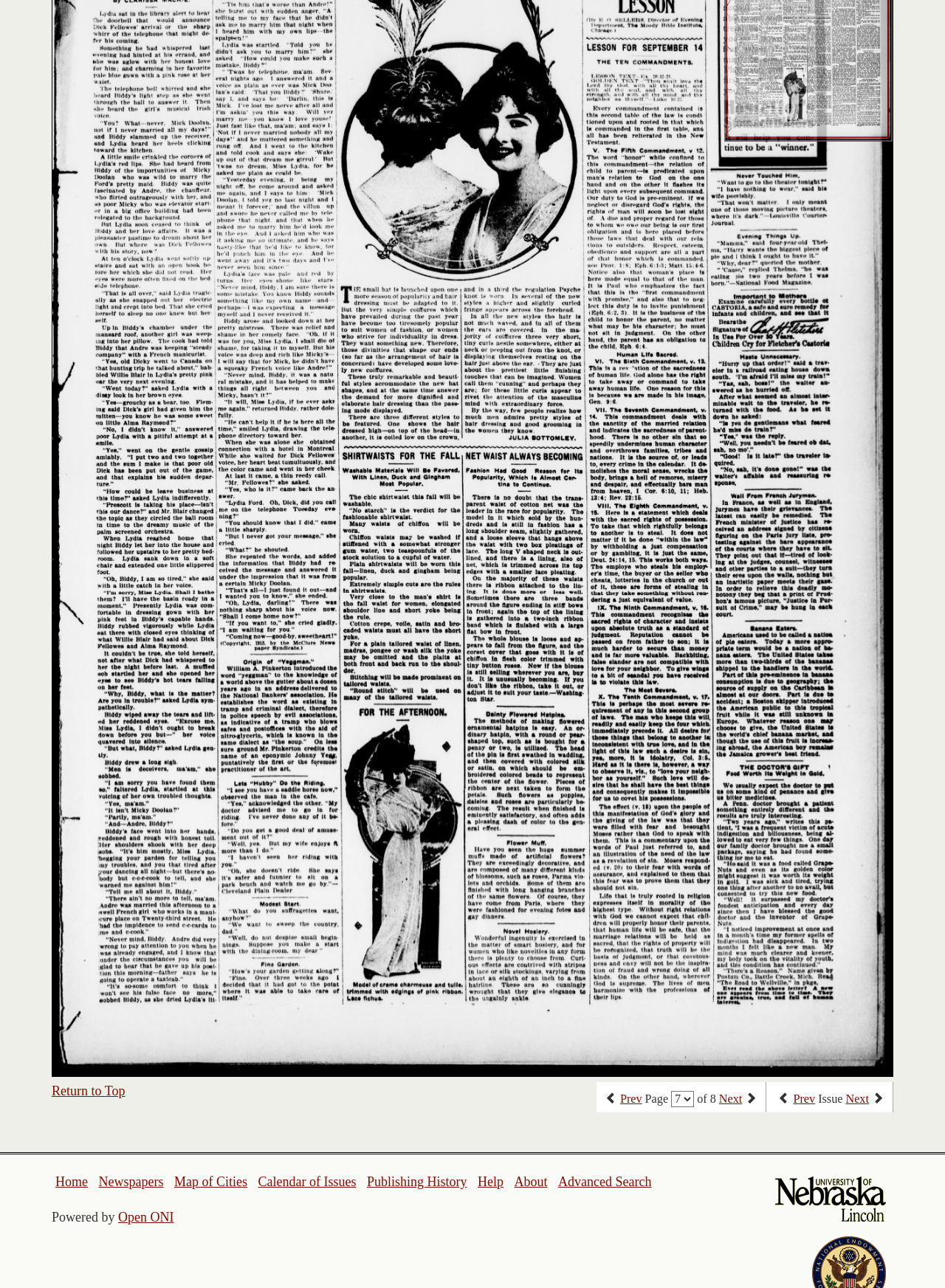Using the provided element description: "Map of Cities", determine the bounding box coordinates of the corresponding UI element in the screenshot.

[0.184, 0.912, 0.262, 0.923]